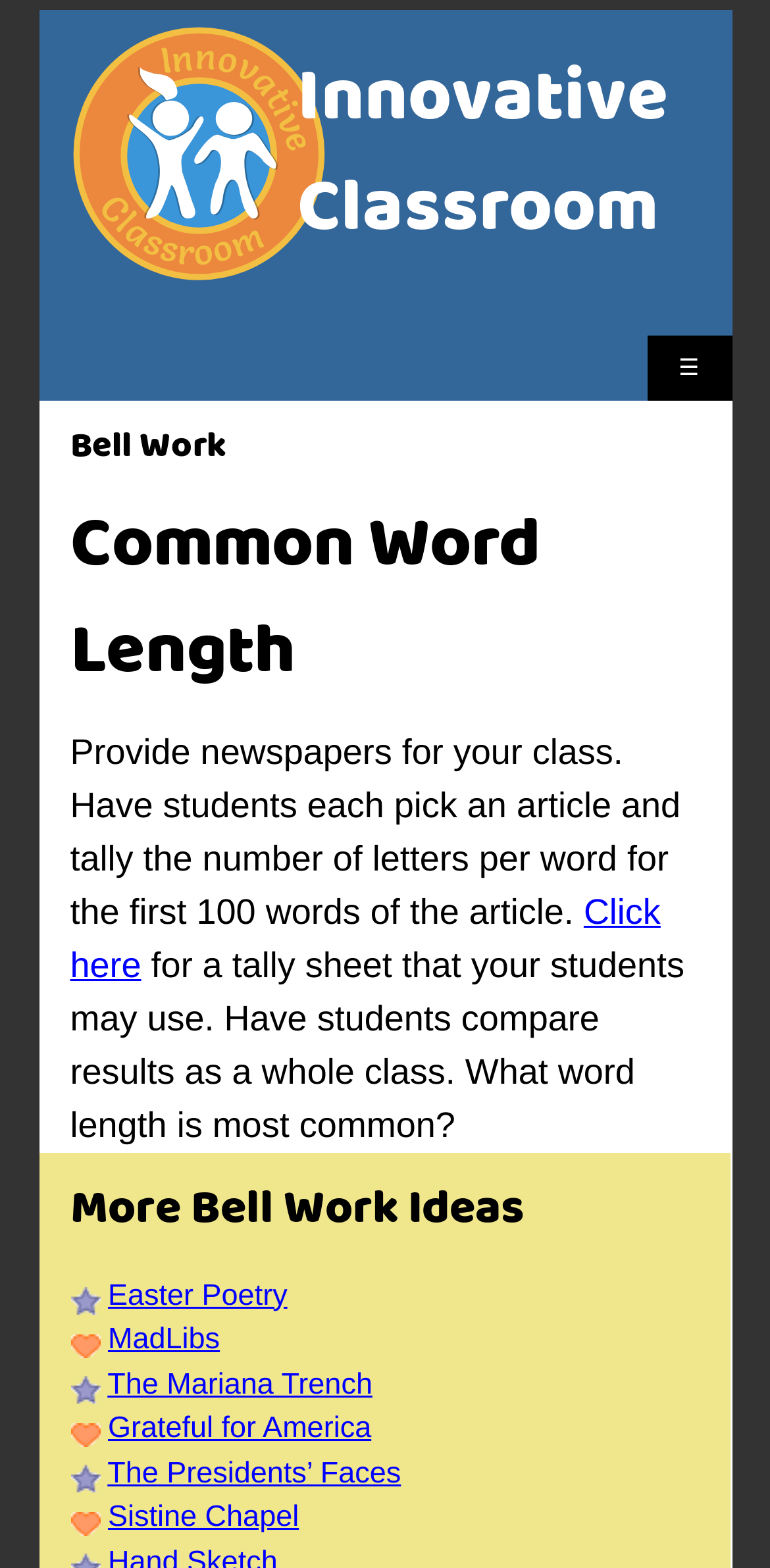Pinpoint the bounding box coordinates for the area that should be clicked to perform the following instruction: "Go to Innovative Classroom".

[0.345, 0.019, 0.909, 0.181]